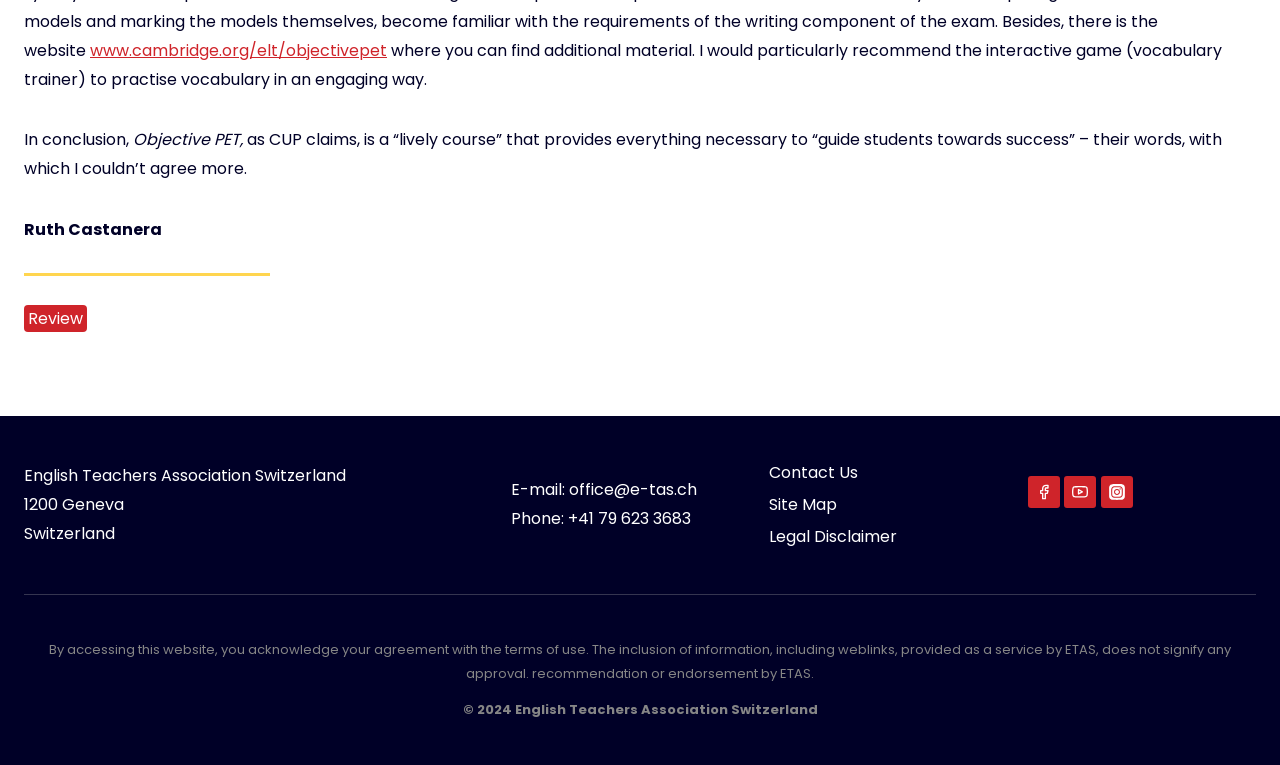Identify the bounding box coordinates of the area that should be clicked in order to complete the given instruction: "Read the article about Backend Development Roadmap". The bounding box coordinates should be four float numbers between 0 and 1, i.e., [left, top, right, bottom].

None